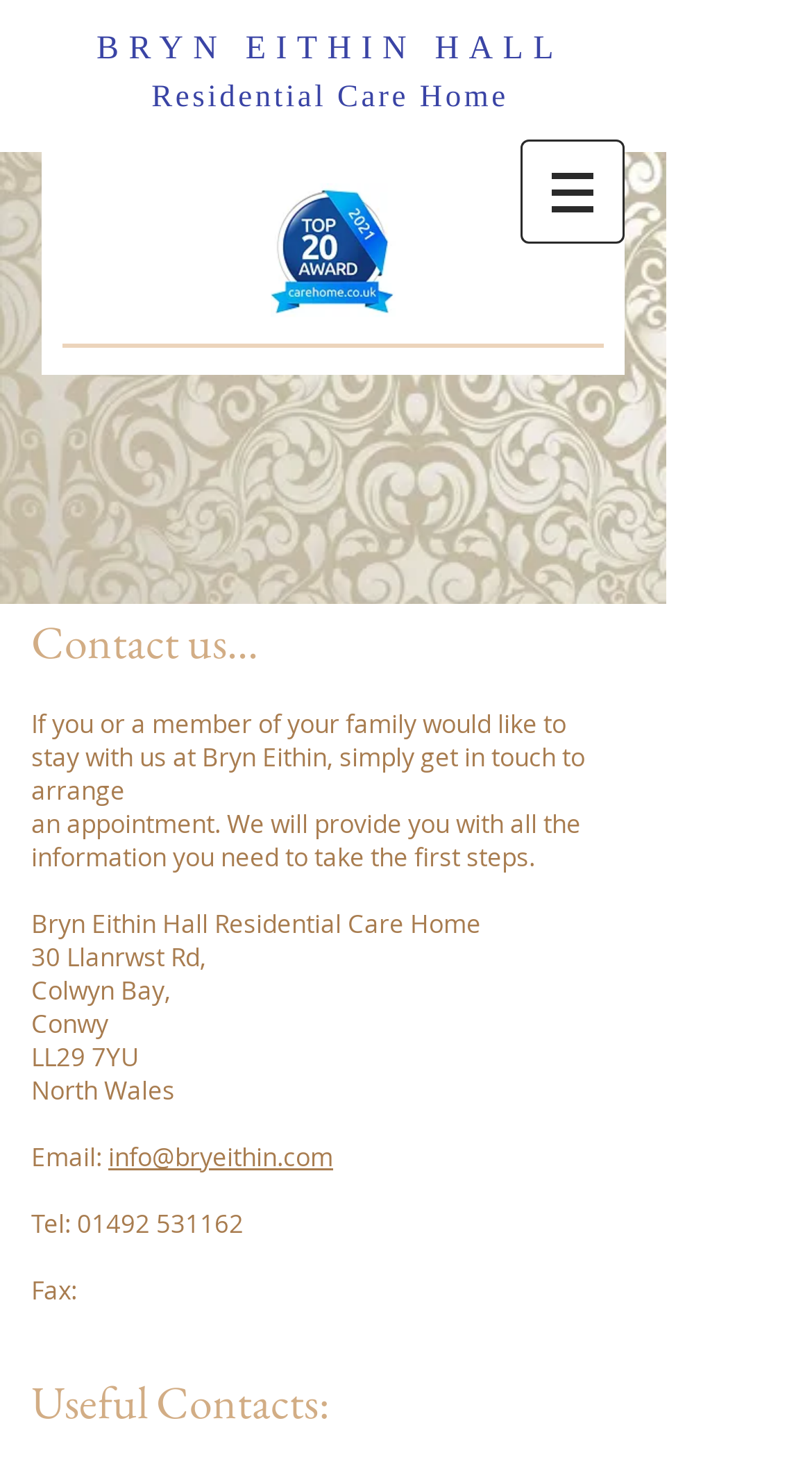What is the phone number to contact?
Using the image as a reference, answer the question with a short word or phrase.

01492 531162